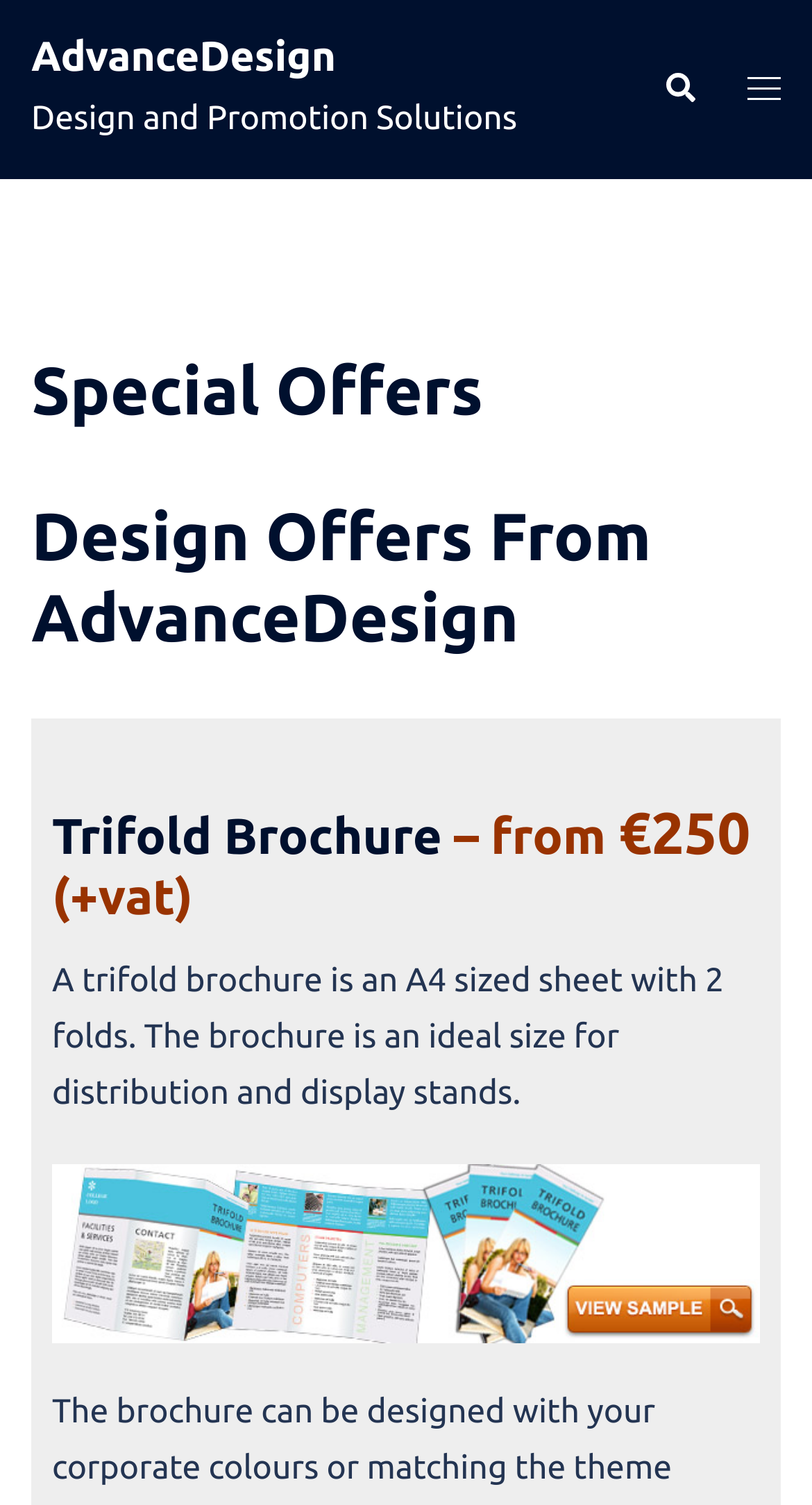Calculate the bounding box coordinates of the UI element given the description: "aria-label="Toggle navigation"".

None